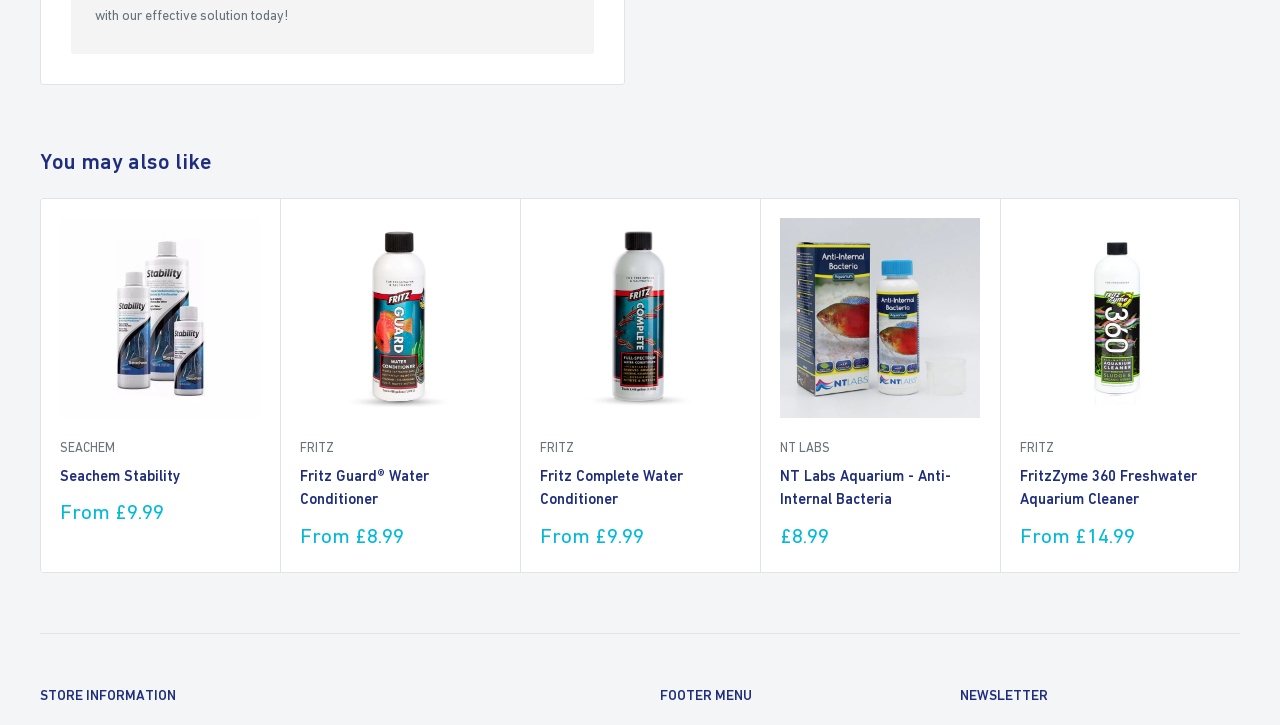Answer the following query with a single word or phrase:
What is the purpose of the 'Next' button?

To navigate to the next page